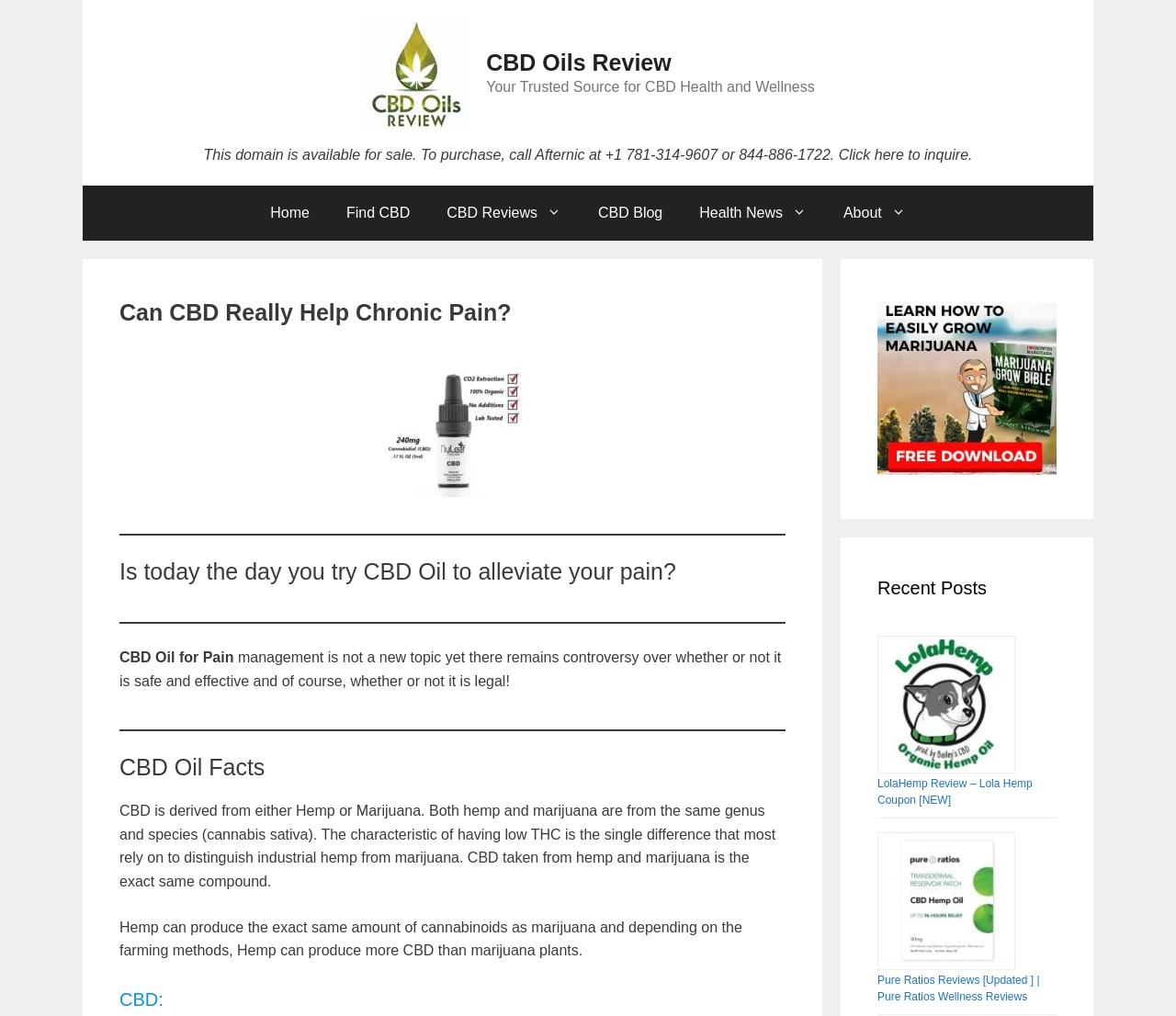Determine the bounding box coordinates for the clickable element required to fulfill the instruction: "Check out the 'LolaHemp Review – Lola Hemp Coupon [NEW]' article". Provide the coordinates as four float numbers between 0 and 1, i.e., [left, top, right, bottom].

[0.746, 0.625, 0.898, 0.761]